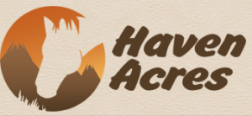What is the font style of the organization's name?
Provide a one-word or short-phrase answer based on the image.

Friendly, bold font